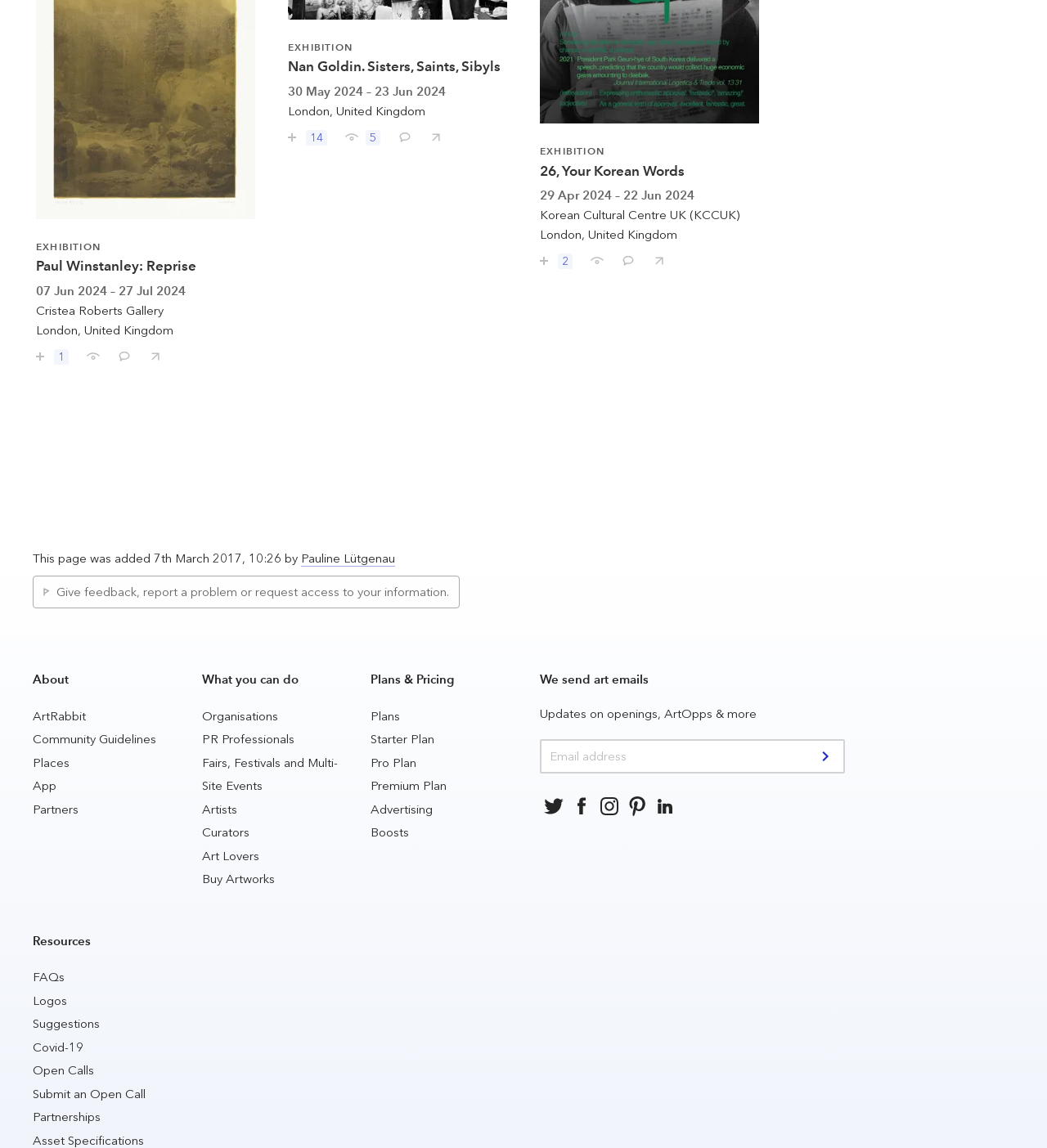Given the element description "Follow us on: Instagram", identify the bounding box of the corresponding UI element.

[0.569, 0.69, 0.595, 0.714]